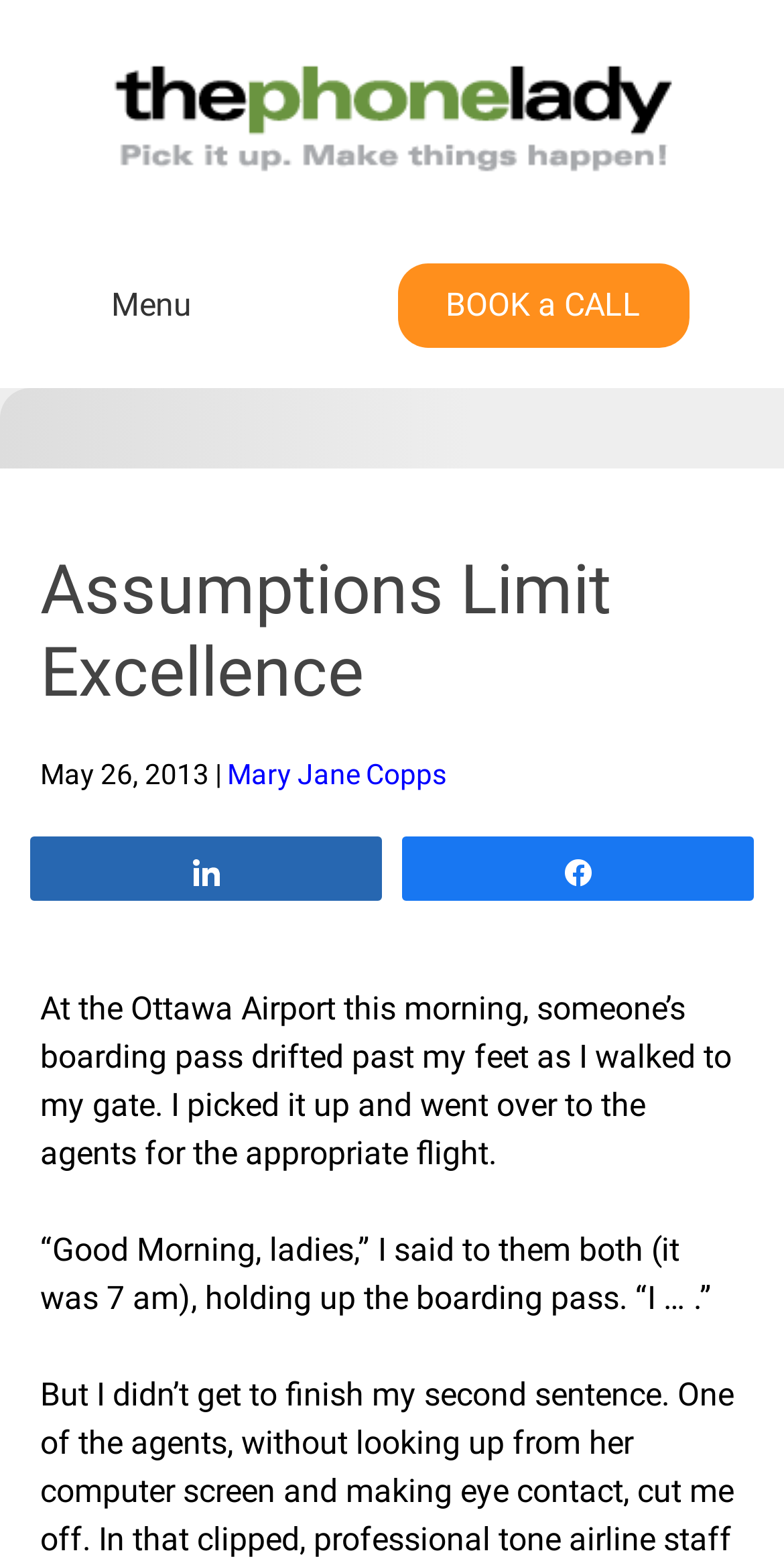How many links are there in the menu?
Please provide an in-depth and detailed response to the question.

I found the menu by looking at the generic element 'Menu' and found only one link 'BOOK a CALL' associated with it.